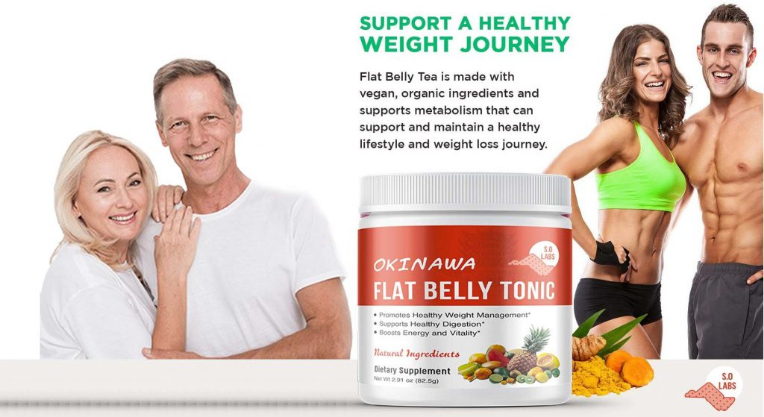What is the tagline above the product?
Please respond to the question with a detailed and thorough explanation.

The tagline above the product is 'Support a Healthy Weight Journey', which reinforces the supplement's focus on aiding individuals in their health goals and promoting a healthy lifestyle.